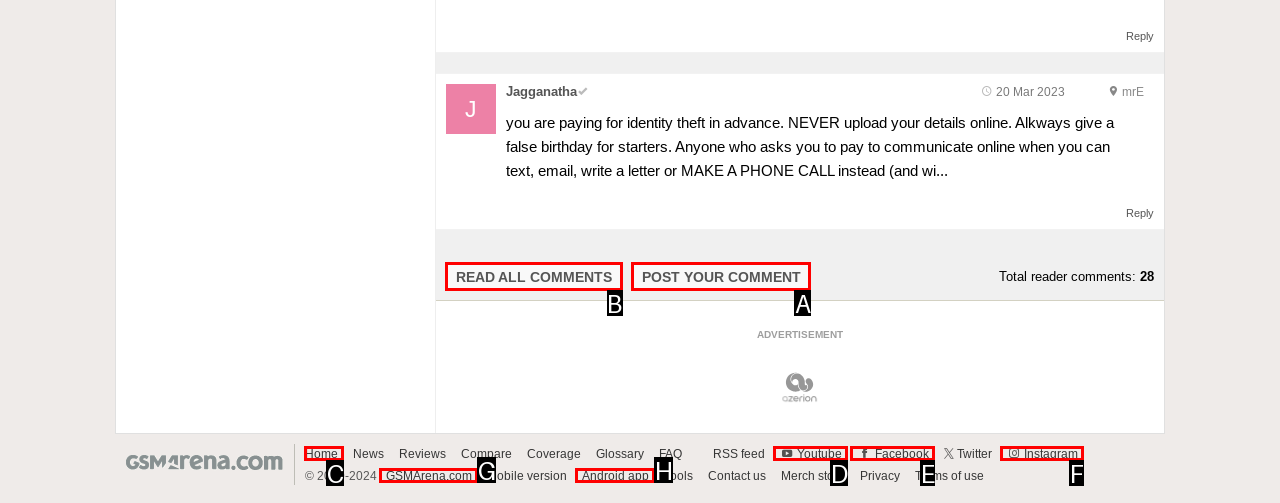Determine which HTML element I should select to execute the task: Read all comments
Reply with the corresponding option's letter from the given choices directly.

B